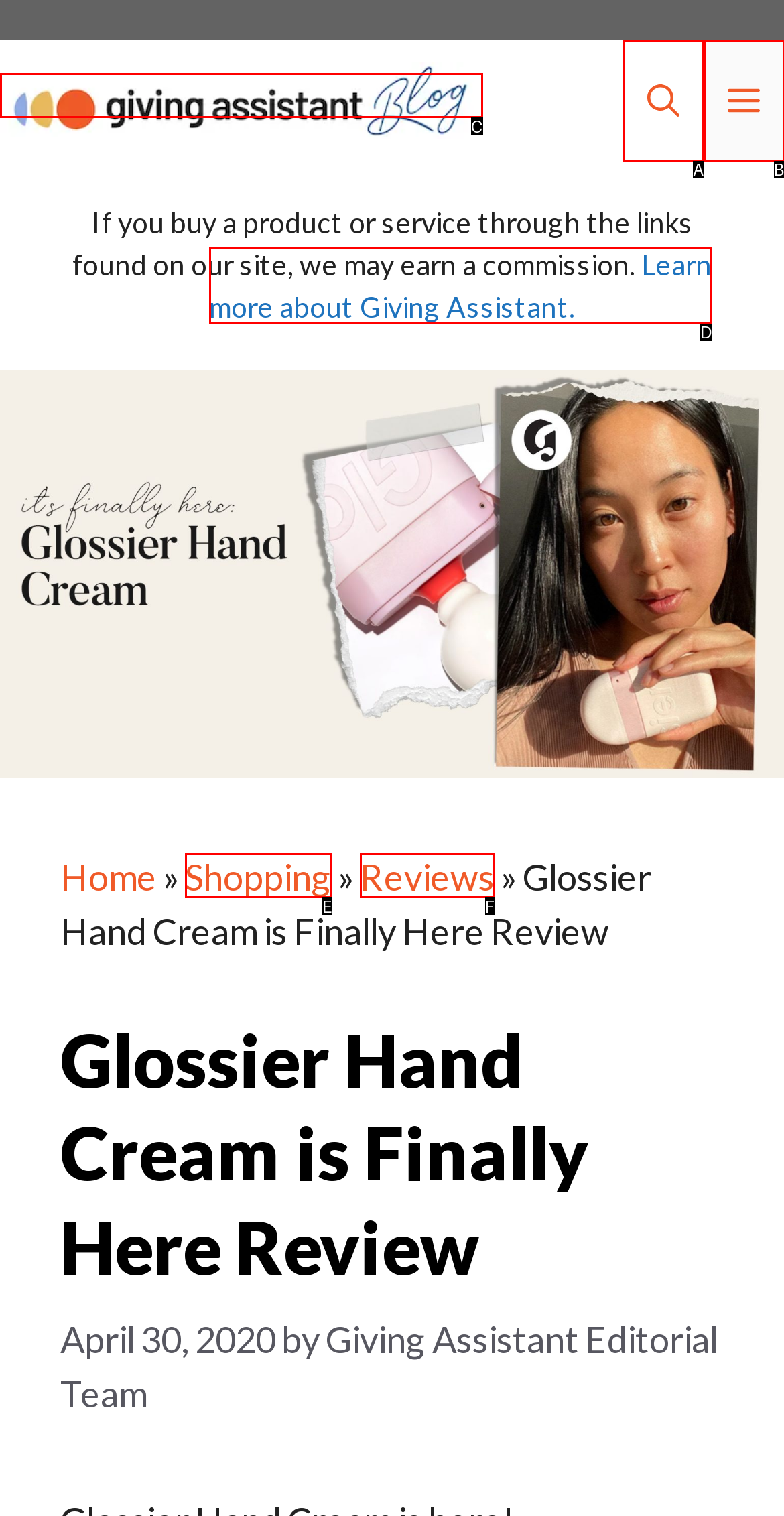Select the HTML element that matches the description: Learn more about Giving Assistant.. Provide the letter of the chosen option as your answer.

D